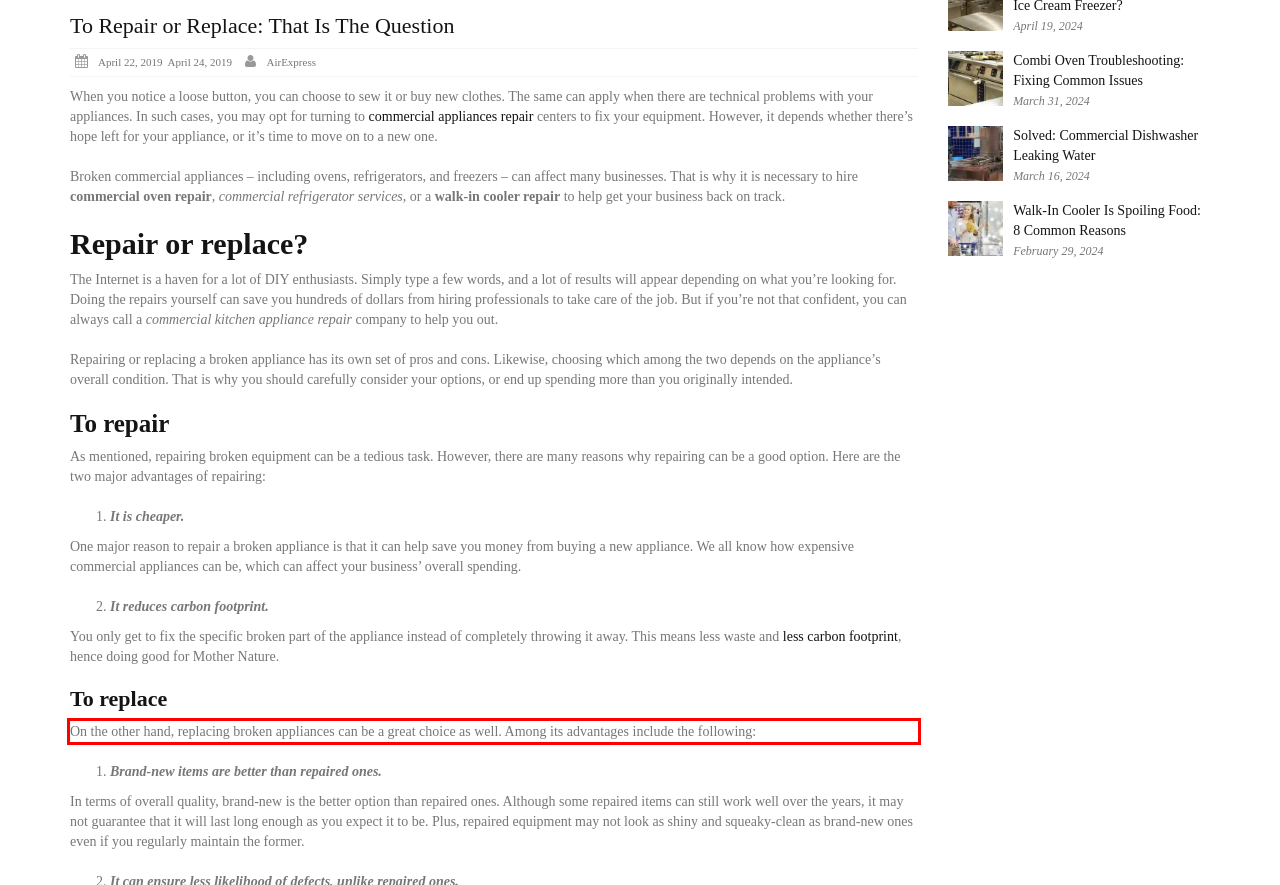Please use OCR to extract the text content from the red bounding box in the provided webpage screenshot.

On the other hand, replacing broken appliances can be a great choice as well. Among its advantages include the following: